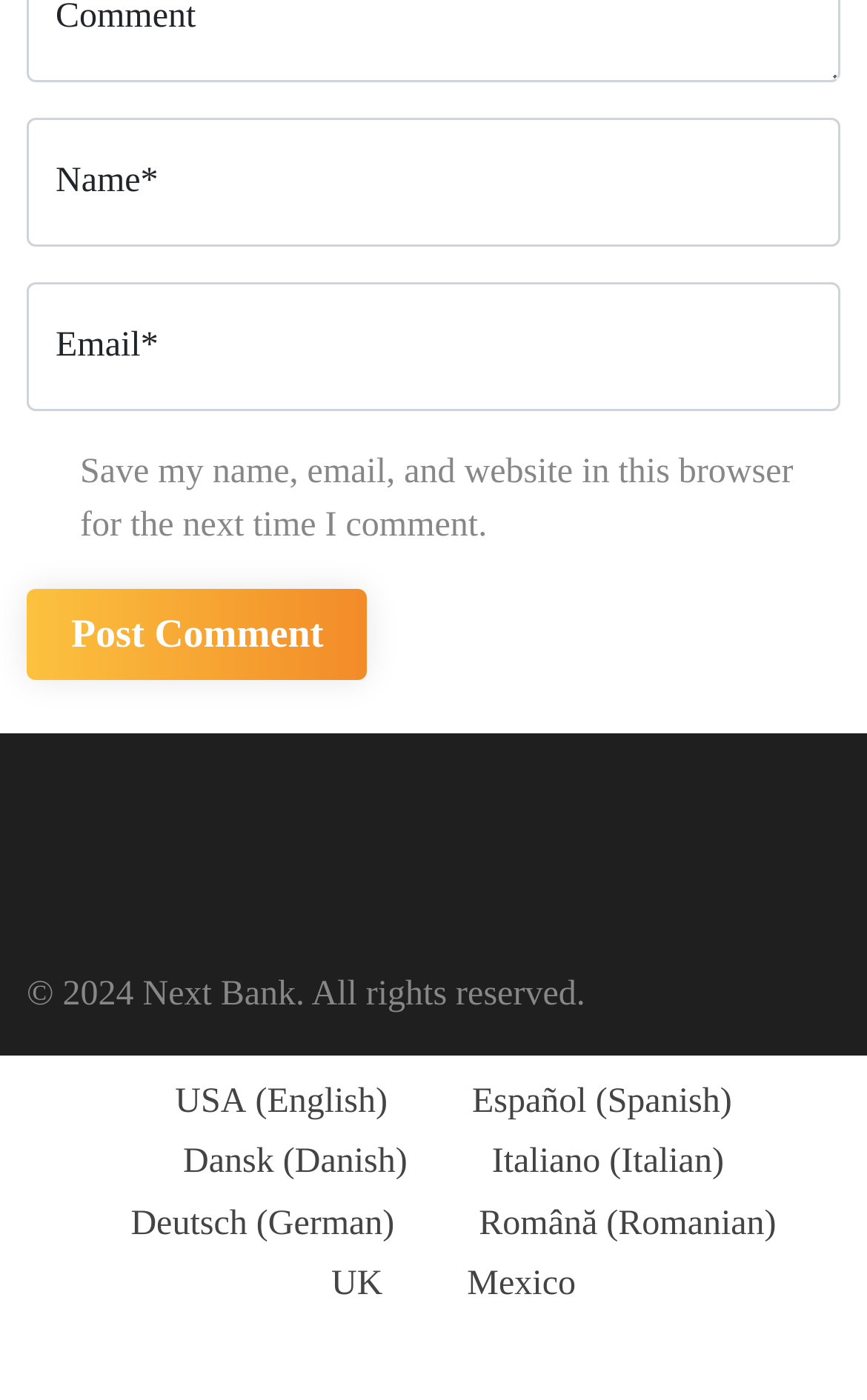Identify the bounding box coordinates of the area that should be clicked in order to complete the given instruction: "Post a comment". The bounding box coordinates should be four float numbers between 0 and 1, i.e., [left, top, right, bottom].

[0.031, 0.421, 0.424, 0.486]